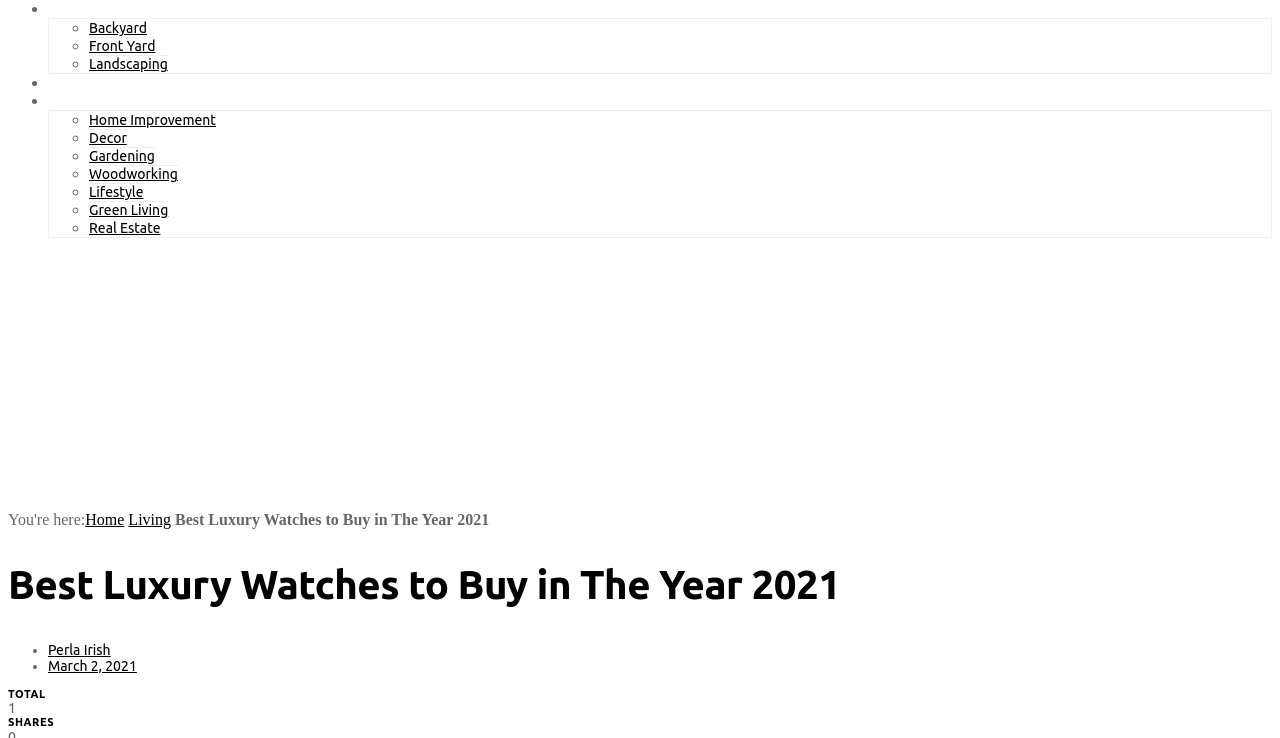What is the purpose of the blog according to the author?
Observe the image and answer the question with a one-word or short phrase response.

to share information and help readers